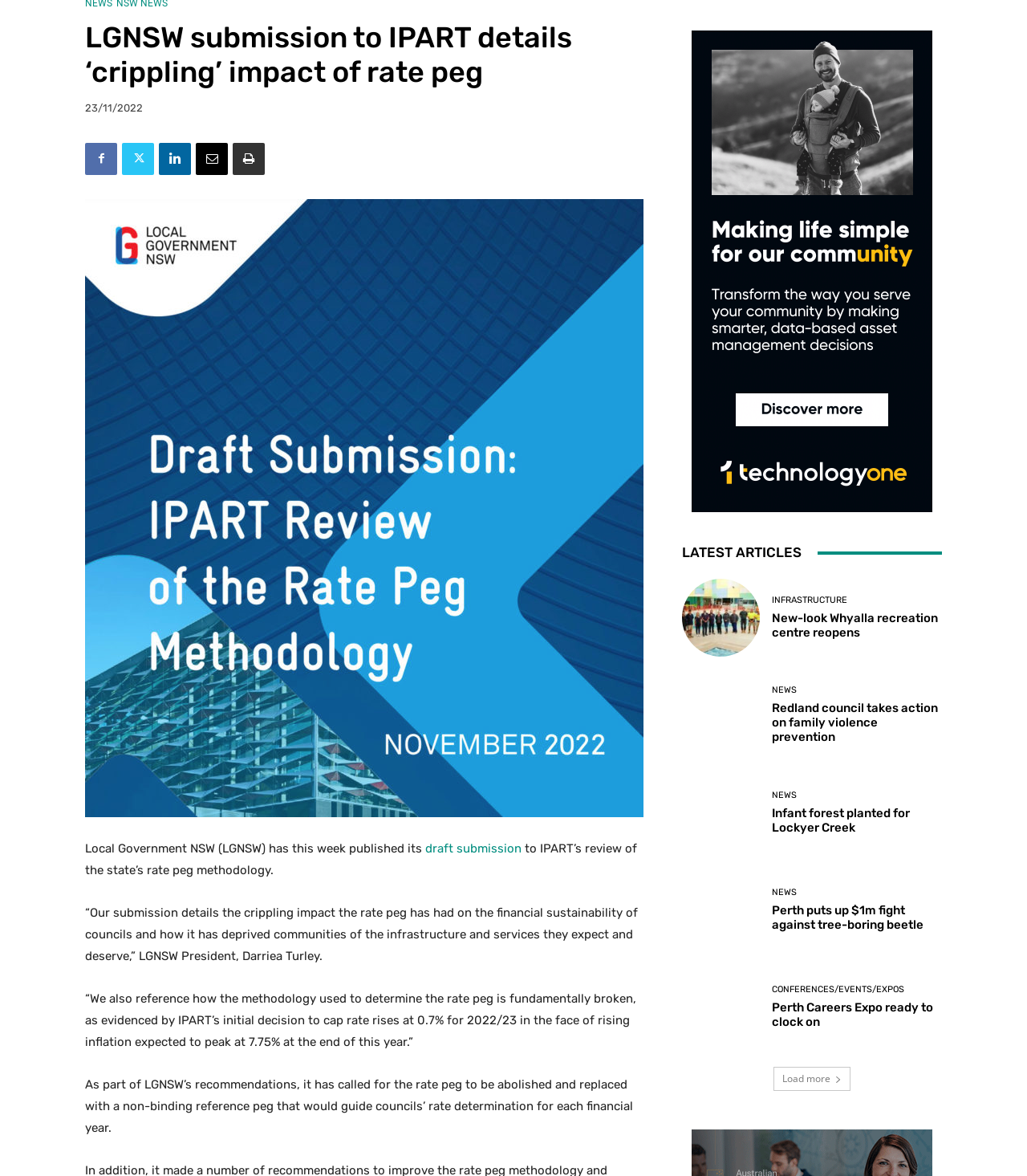Identify the bounding box for the UI element described as: "New-look Whyalla recreation centre reopens". The coordinates should be four float numbers between 0 and 1, i.e., [left, top, right, bottom].

[0.752, 0.52, 0.913, 0.544]